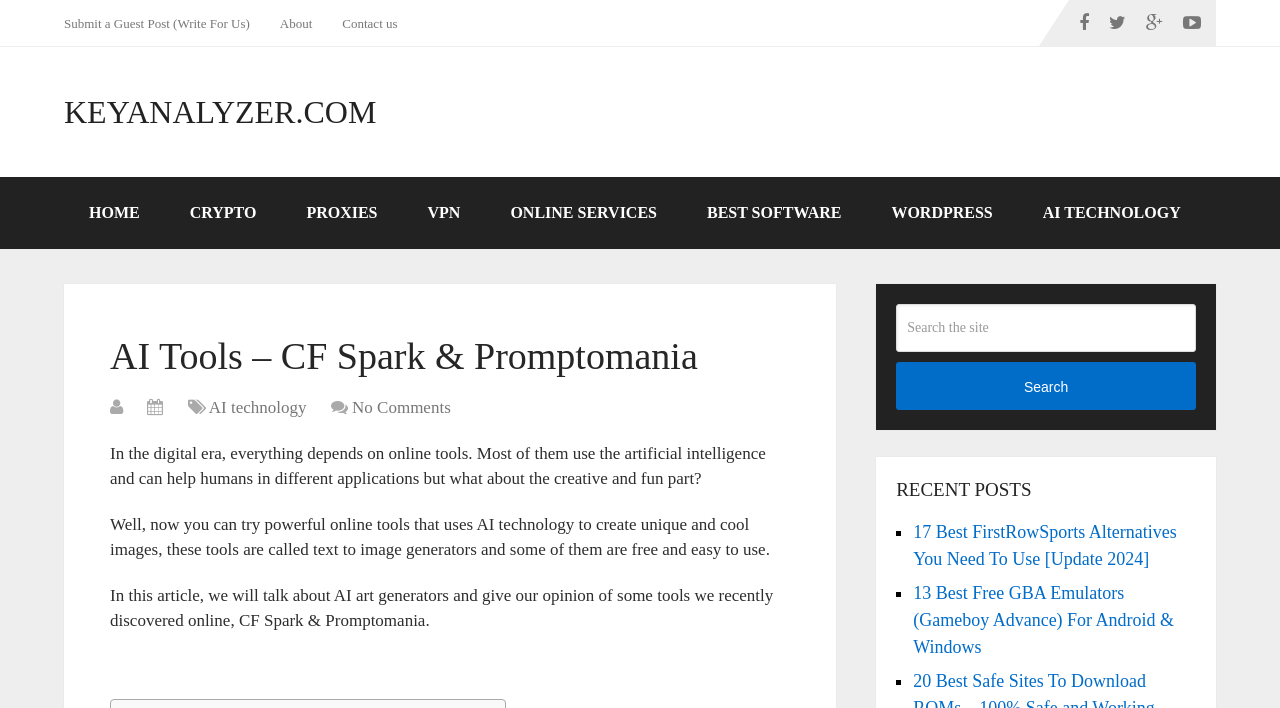Locate the bounding box coordinates of the clickable element to fulfill the following instruction: "Check recent posts". Provide the coordinates as four float numbers between 0 and 1 in the format [left, top, right, bottom].

[0.7, 0.674, 0.934, 0.711]